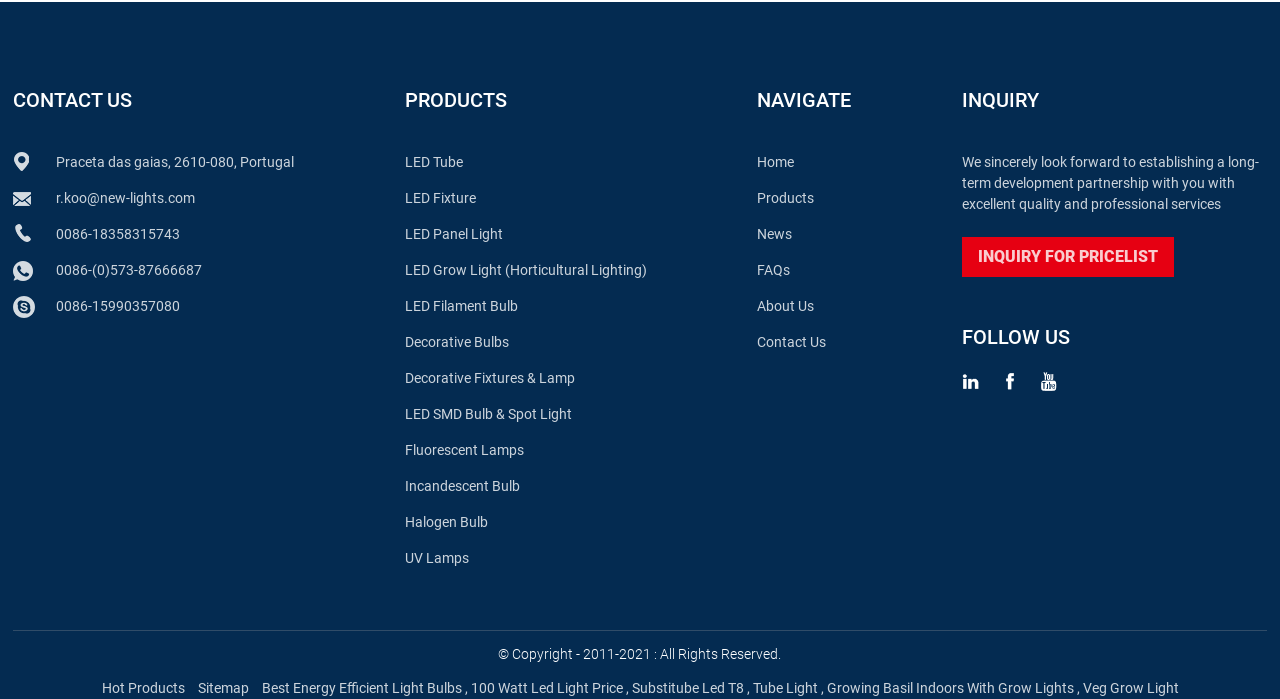Provide the bounding box coordinates, formatted as (top-left x, top-left y, bottom-right x, bottom-right y), with all values being floating point numbers between 0 and 1. Identify the bounding box of the UI element that matches the description: Decorative Bulbs

[0.316, 0.478, 0.397, 0.501]